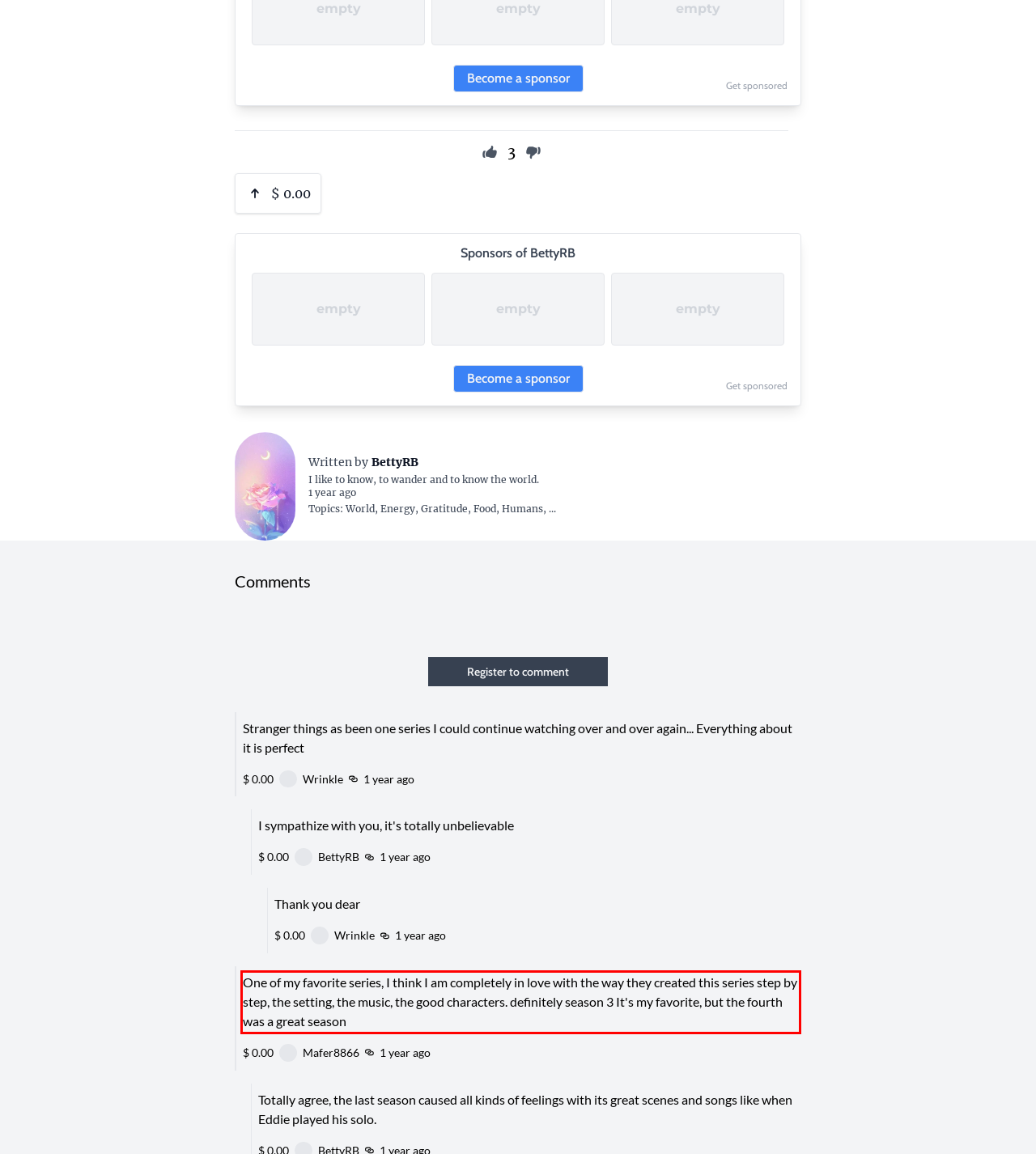Inspect the webpage screenshot that has a red bounding box and use OCR technology to read and display the text inside the red bounding box.

One of my favorite series, I think I am completely in love with the way they created this series step by step, the setting, the music, the good characters. definitely season 3 It's my favorite, but the fourth was a great season